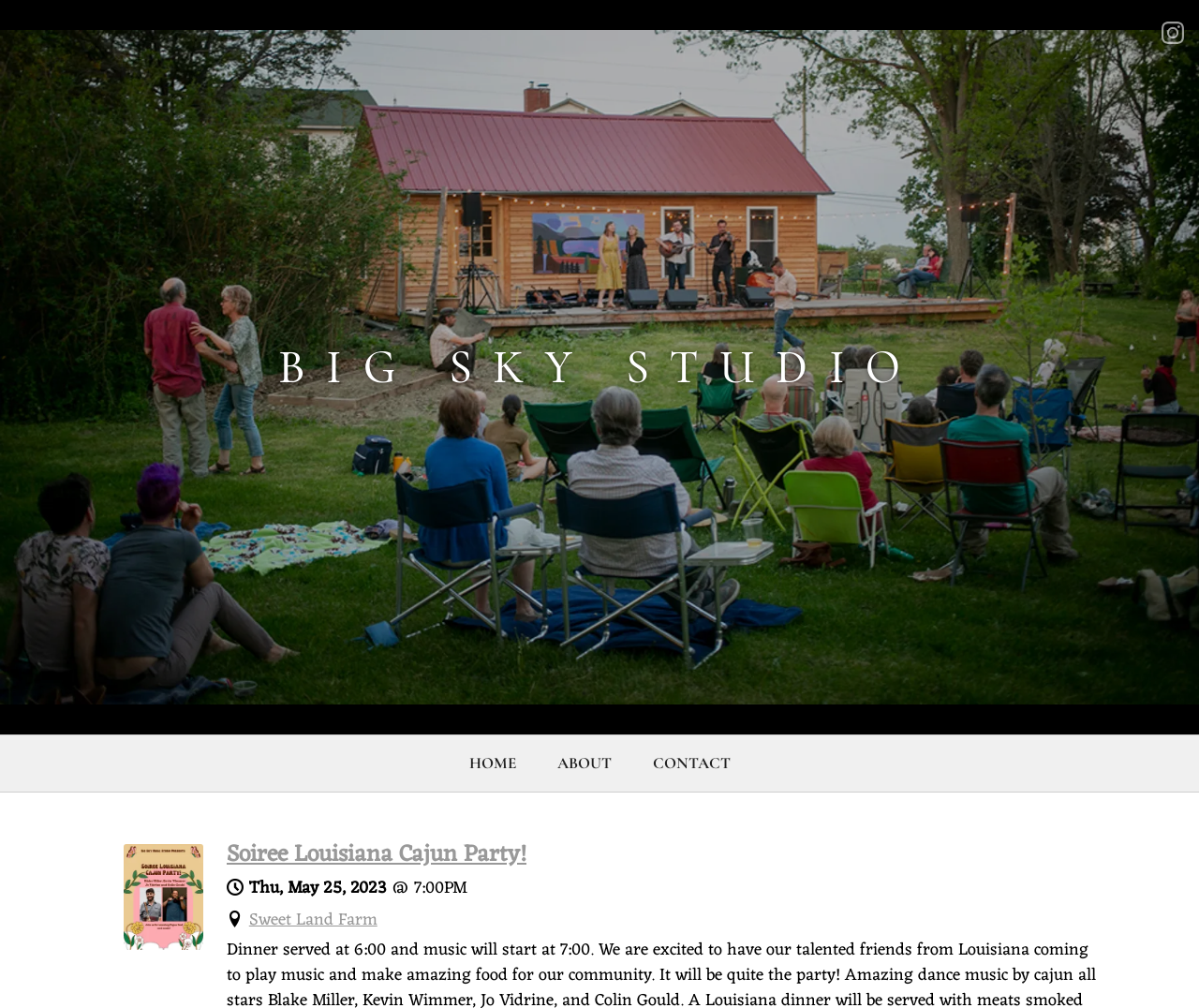Identify the bounding box coordinates for the element you need to click to achieve the following task: "go to HOME page". Provide the bounding box coordinates as four float numbers between 0 and 1, in the form [left, top, right, bottom].

[0.378, 0.73, 0.443, 0.785]